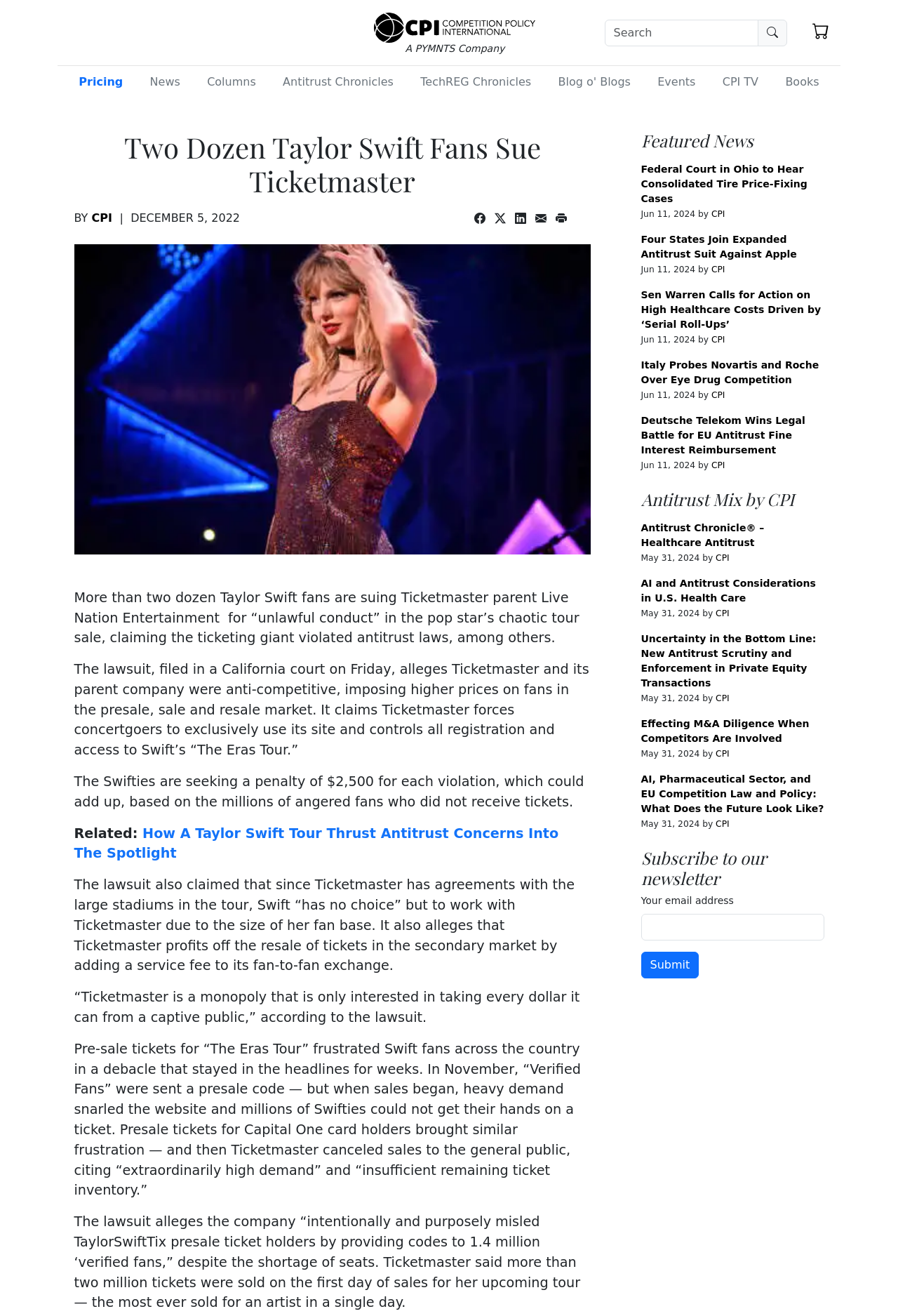What is the name of Taylor Swift's tour?
Use the information from the screenshot to give a comprehensive response to the question.

According to the webpage content, specifically the text 'Pre-sale tickets for “The Eras Tour” frustrated Swift fans across the country in a debacle that stayed in the headlines for weeks.', I can determine that the name of Taylor Swift's tour is 'The Eras Tour'.